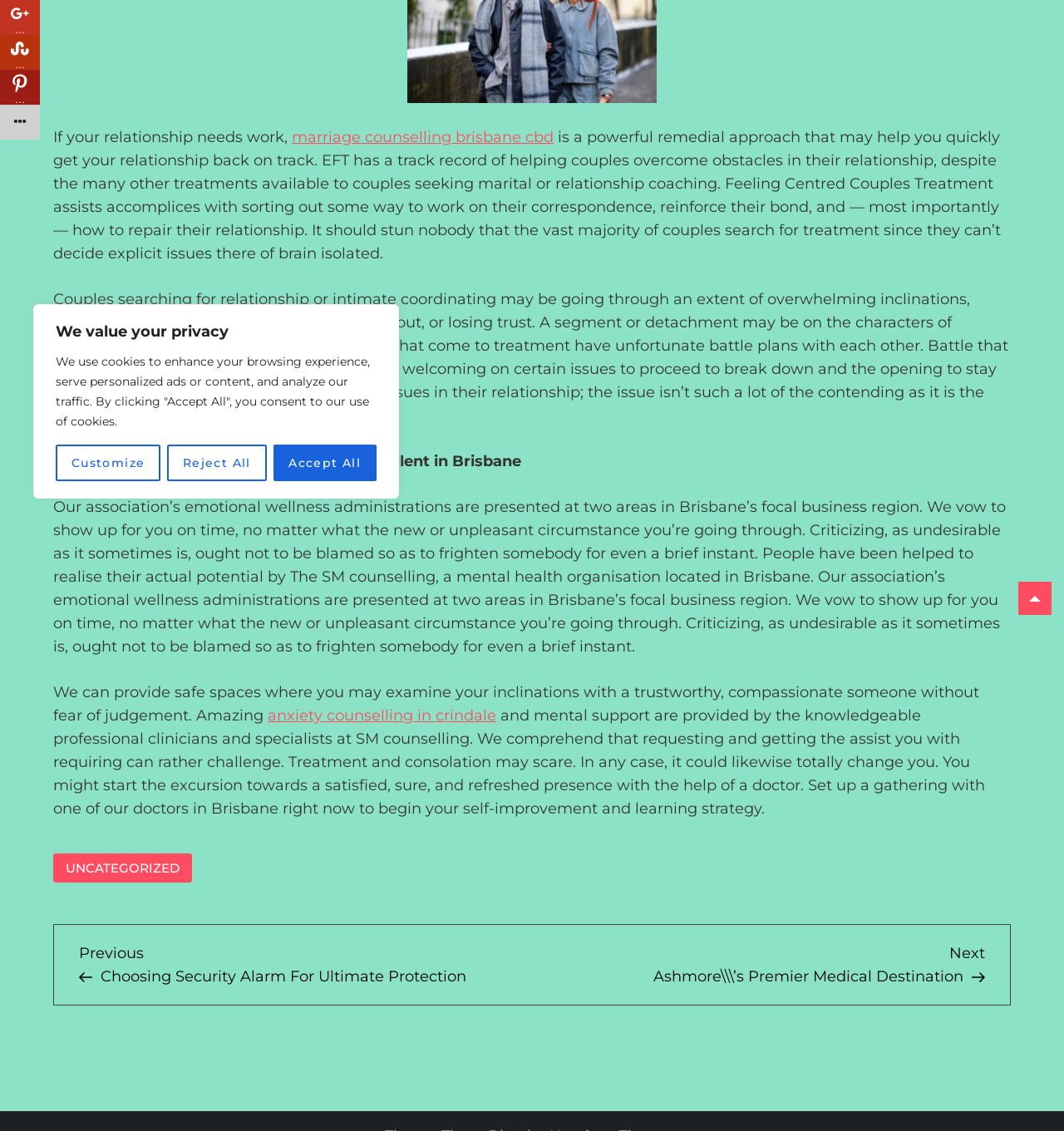Locate and provide the bounding box coordinates for the HTML element that matches this description: "Reject All".

[0.157, 0.393, 0.25, 0.425]